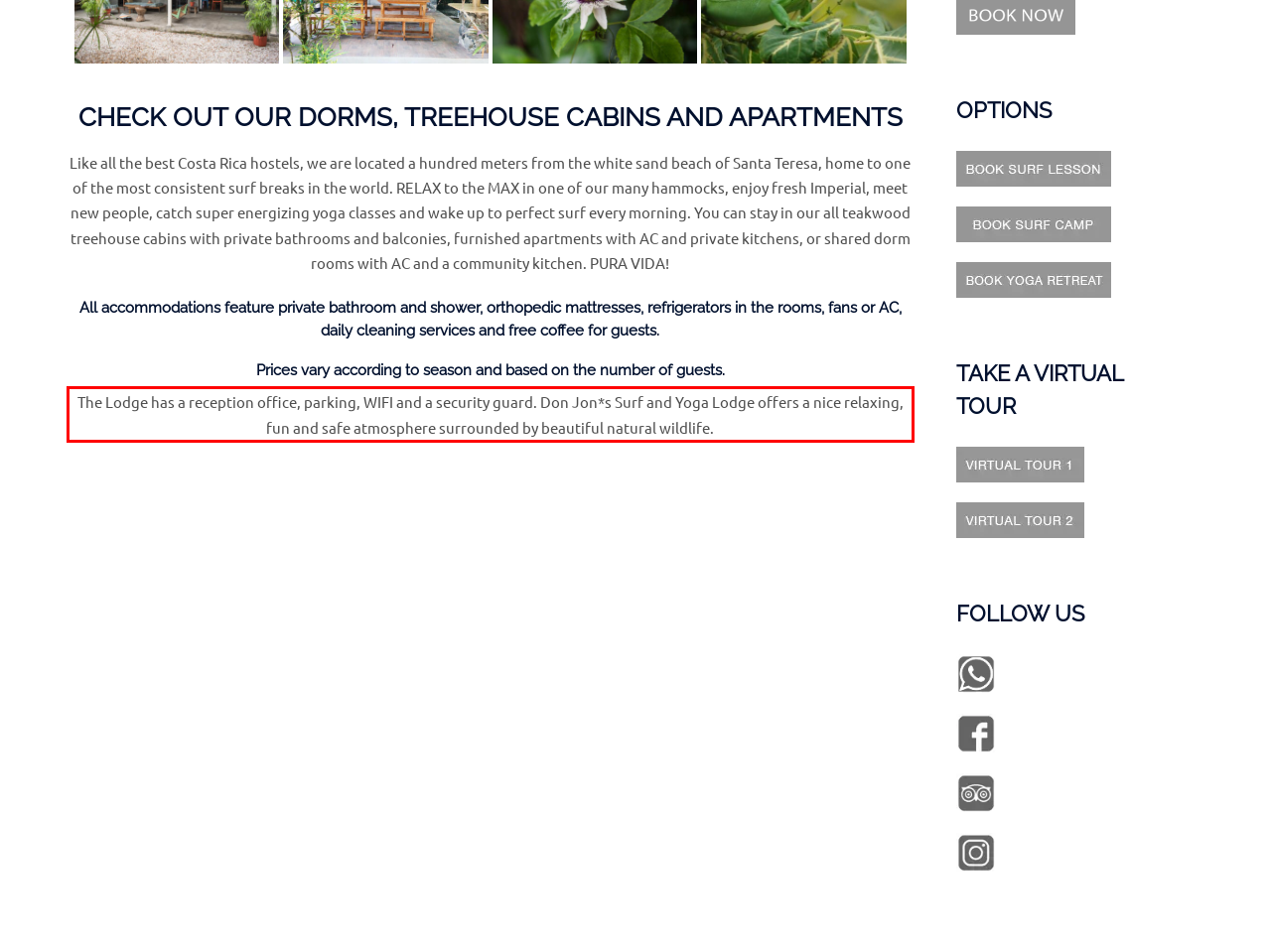Within the screenshot of the webpage, locate the red bounding box and use OCR to identify and provide the text content inside it.

The Lodge has a reception office, parking, WIFI and a security guard. Don Jon*s Surf and Yoga Lodge offers a nice relaxing, fun and safe atmosphere surrounded by beautiful natural wildlife.